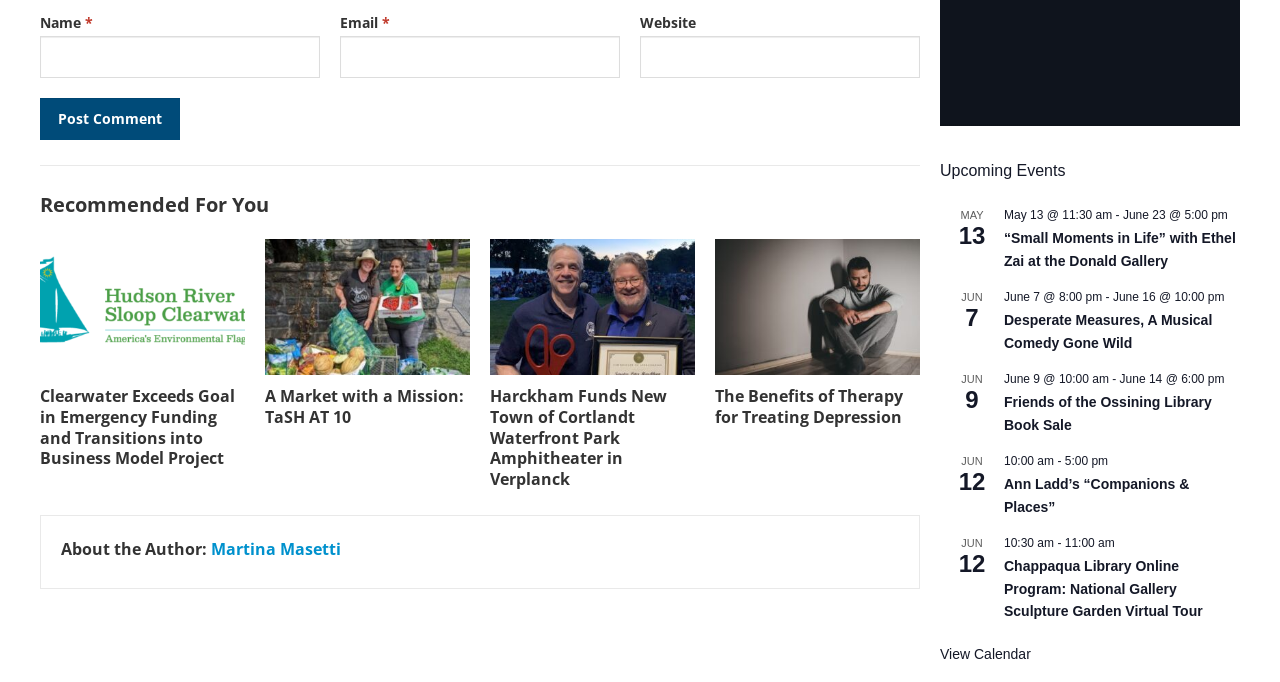Using the webpage screenshot and the element description View Calendar, determine the bounding box coordinates. Specify the coordinates in the format (top-left x, top-left y, bottom-right x, bottom-right y) with values ranging from 0 to 1.

[0.734, 0.947, 0.805, 0.972]